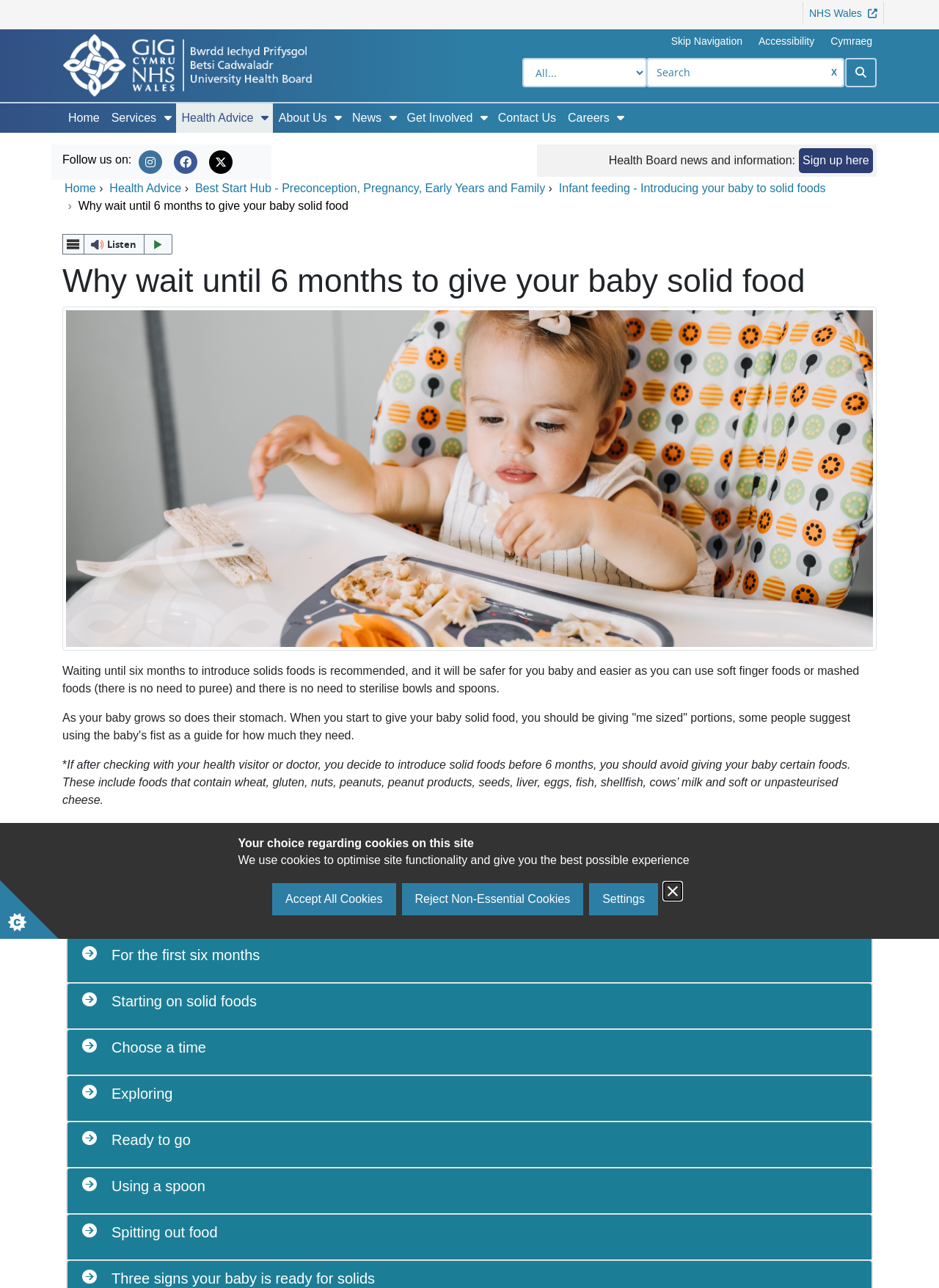Provide a thorough summary of the webpage.

This webpage is from the Public Health Team at Betsi Cadwaladr University Health Board, providing health information and advice. At the top of the page, there is a navigation menu with links to "NHS Wales", "Skip Navigation", "Accessibility", and "Cymraeg". Below this, there is a search bar with a combobox and a textbox to input search queries. 

On the left side of the page, there is a vertical menu with links to "Home", "Services", "Health Advice", "About Us", "News", "Get Involved", and "Contact Us". Each of these links has a submenu with additional options.

The main content of the page is divided into sections. The first section has a heading "Why wait until 6 months to give your baby solid food" and a figure below it. The text in this section explains the benefits of waiting until six months to introduce solid foods to babies and provides guidance on how to do so safely.

The next section has a heading "Tips and signs for feeding your baby" and contains a list of tree items with headings such as "As your baby grows so does their stomach", "For the first six months", "Starting on solid foods", "Choose a time", "Exploring", "Ready to go", and "Using a spoon". Each of these tree items can be expanded to reveal more information.

At the bottom of the page, there are links to social media platforms, including Instagram, Facebook, and Twitter, as well as a button to sign up for news and information from the Health Board.